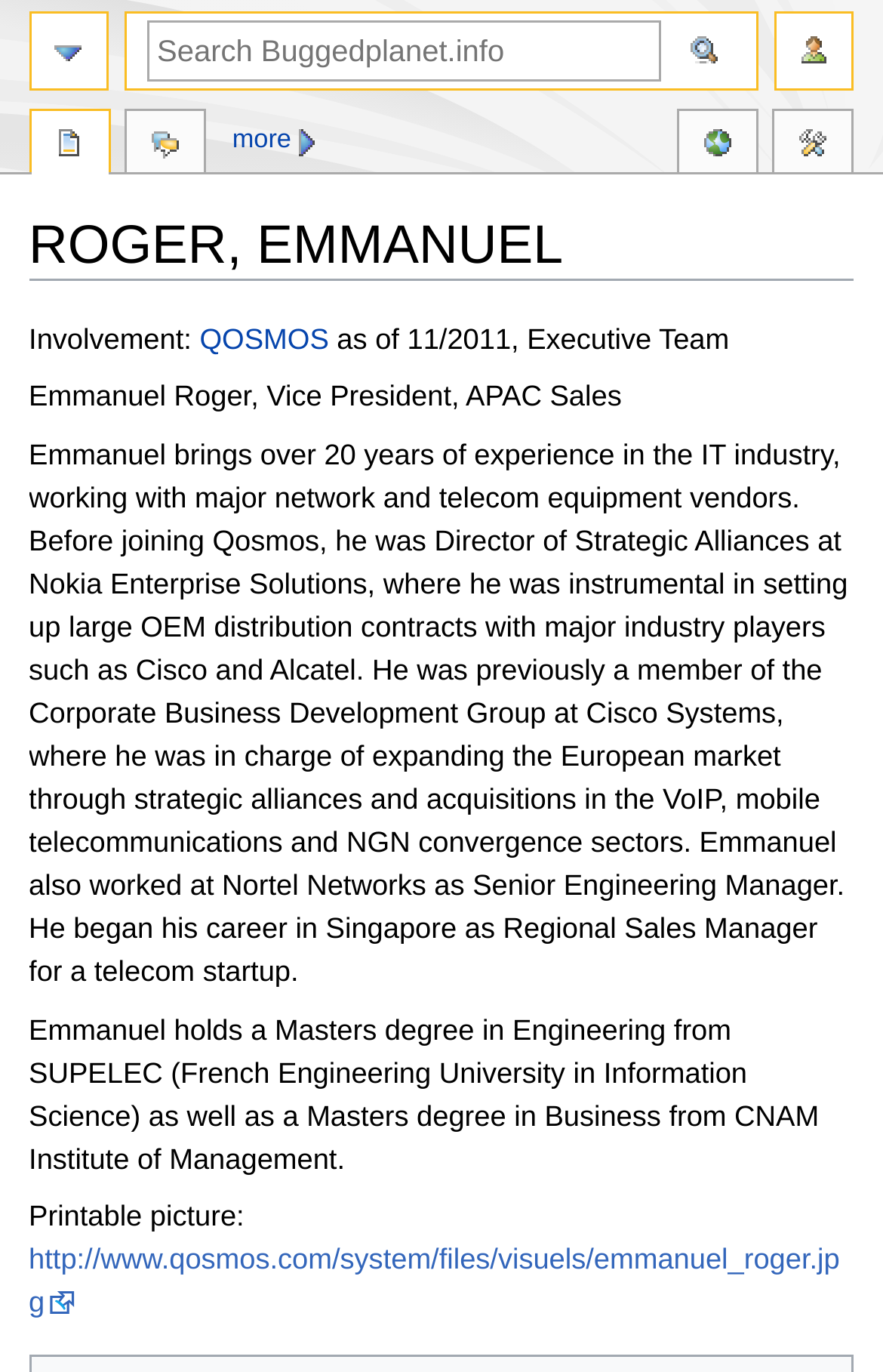Predict the bounding box coordinates for the UI element described as: "parent_node: Navigation menu title="navigation"". The coordinates should be four float numbers between 0 and 1, presented as [left, top, right, bottom].

[0.033, 0.008, 0.122, 0.066]